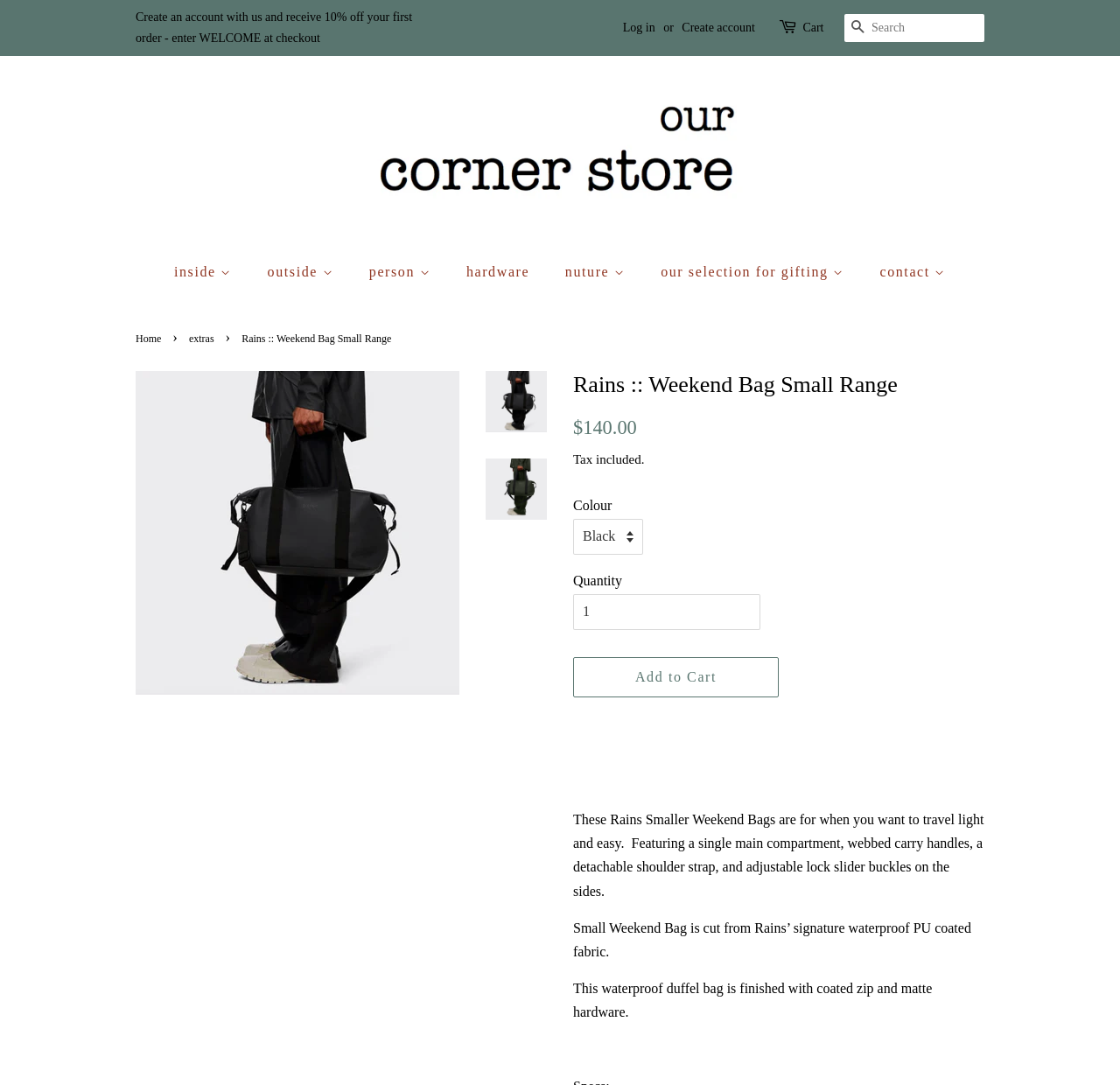Find and specify the bounding box coordinates that correspond to the clickable region for the instruction: "Select a colour".

[0.512, 0.478, 0.574, 0.511]